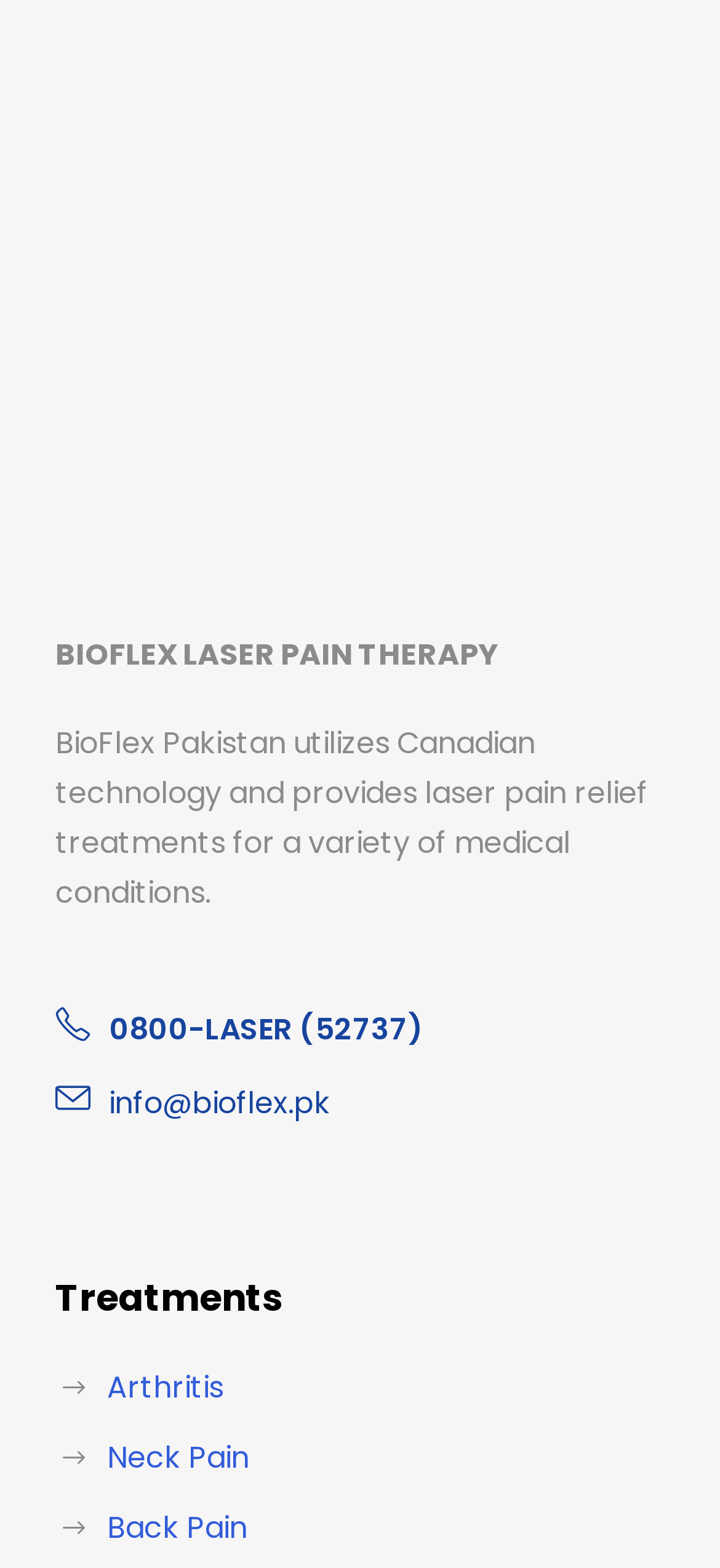Predict the bounding box coordinates of the area that should be clicked to accomplish the following instruction: "Click the phone number to call for laser pain therapy". The bounding box coordinates should consist of four float numbers between 0 and 1, i.e., [left, top, right, bottom].

[0.151, 0.662, 0.587, 0.689]